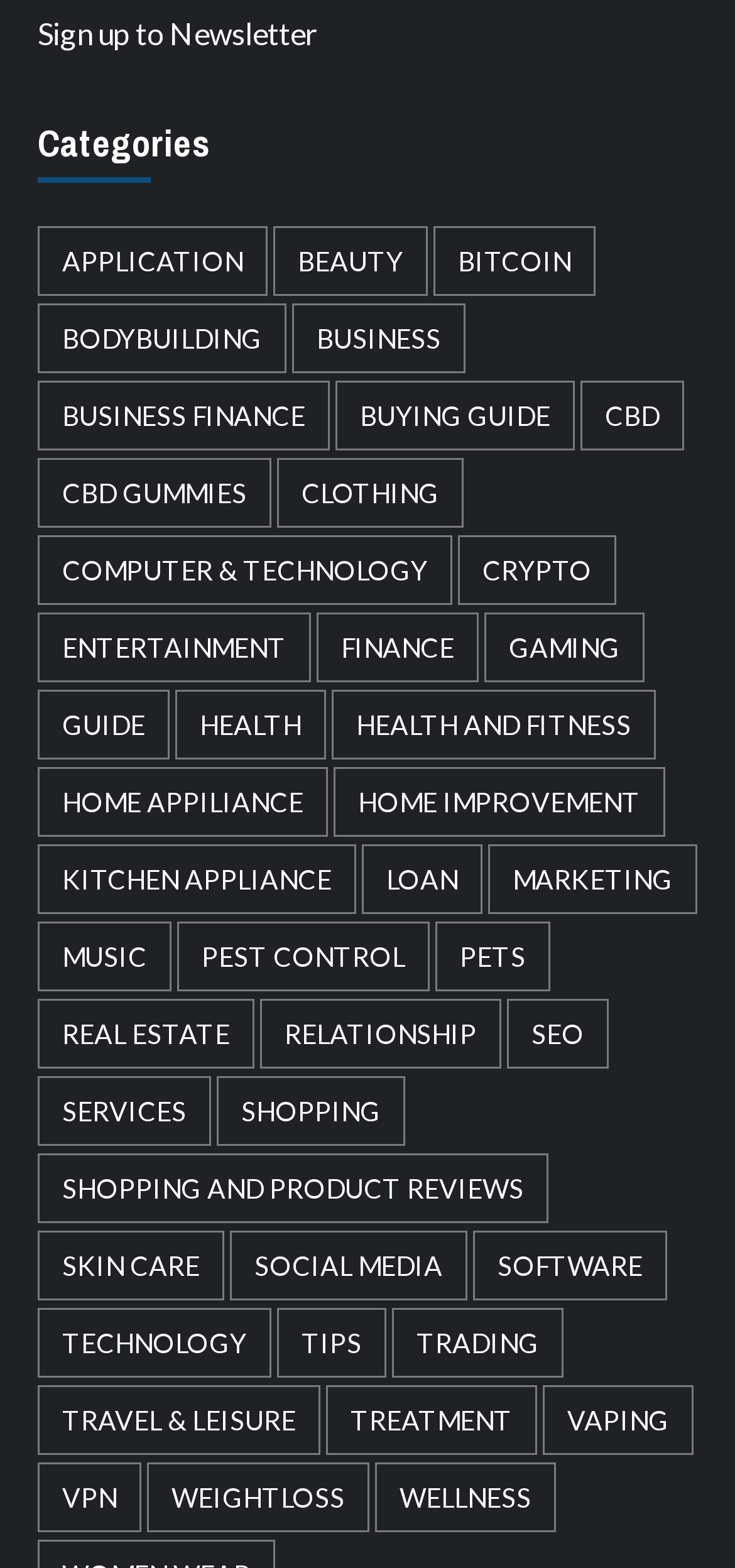Show the bounding box coordinates of the element that should be clicked to complete the task: "Explore Bodybuilding items".

[0.051, 0.193, 0.39, 0.238]